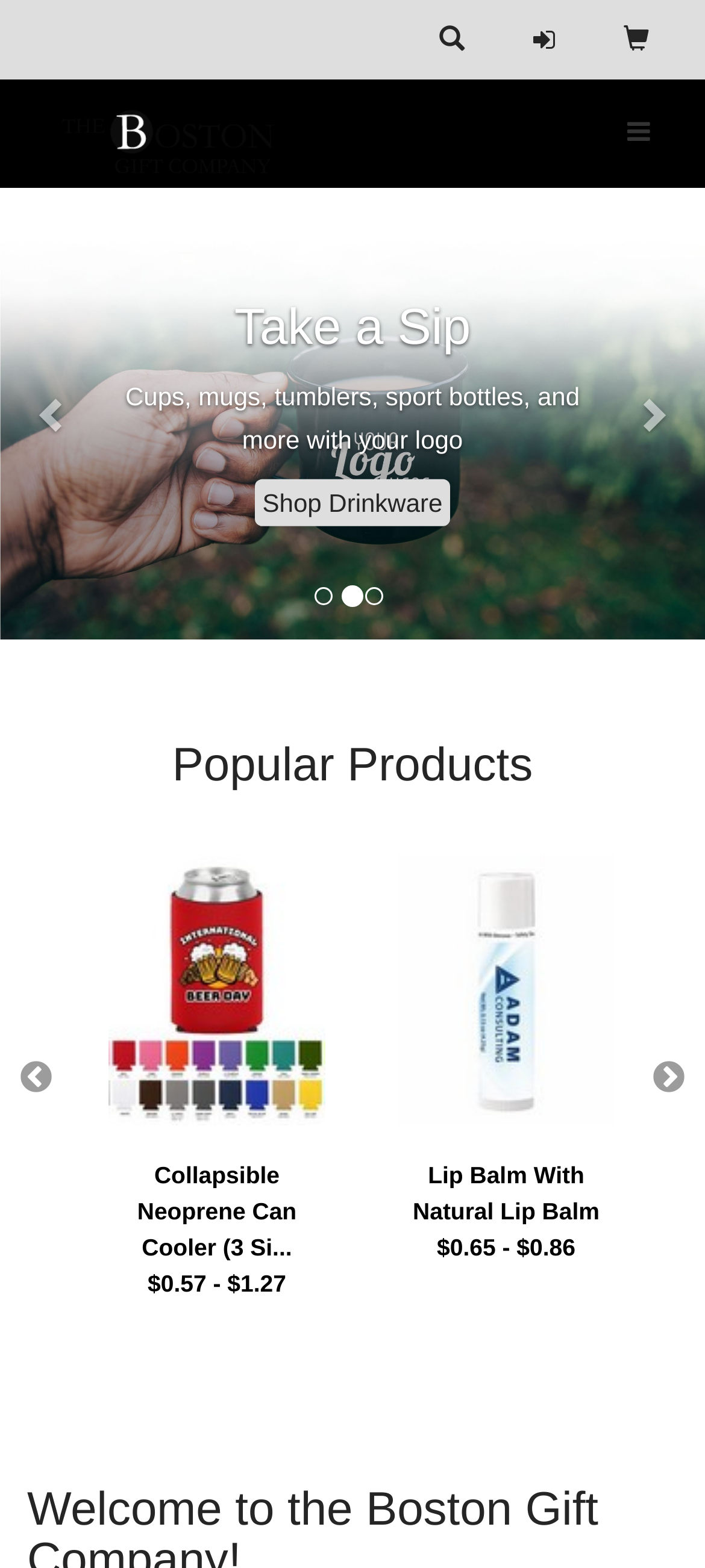Locate the bounding box coordinates of the clickable area needed to fulfill the instruction: "Toggle navigation".

[0.862, 0.06, 0.952, 0.111]